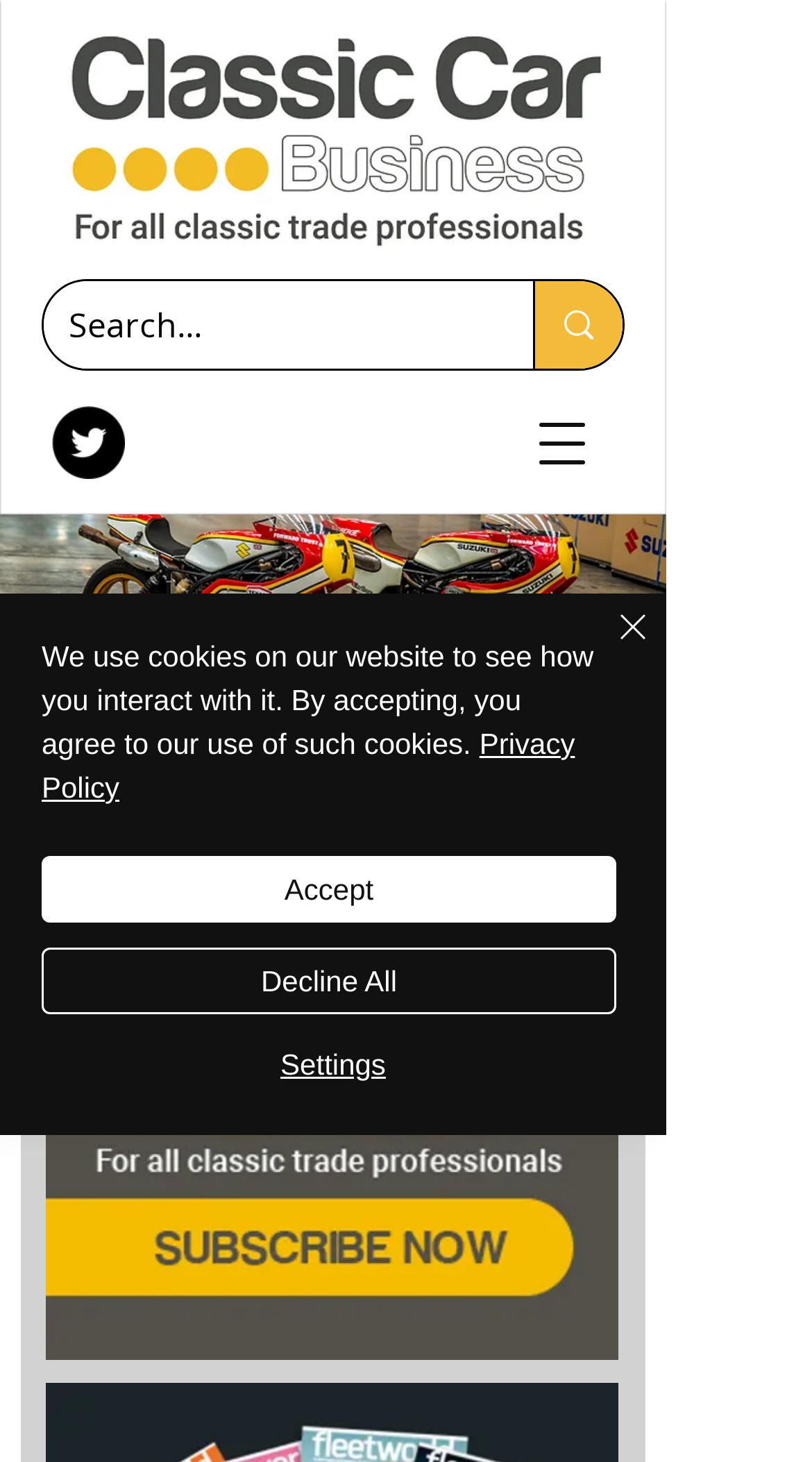Please locate the bounding box coordinates for the element that should be clicked to achieve the following instruction: "Read news". Ensure the coordinates are given as four float numbers between 0 and 1, i.e., [left, top, right, bottom].

[0.051, 0.503, 0.769, 0.551]